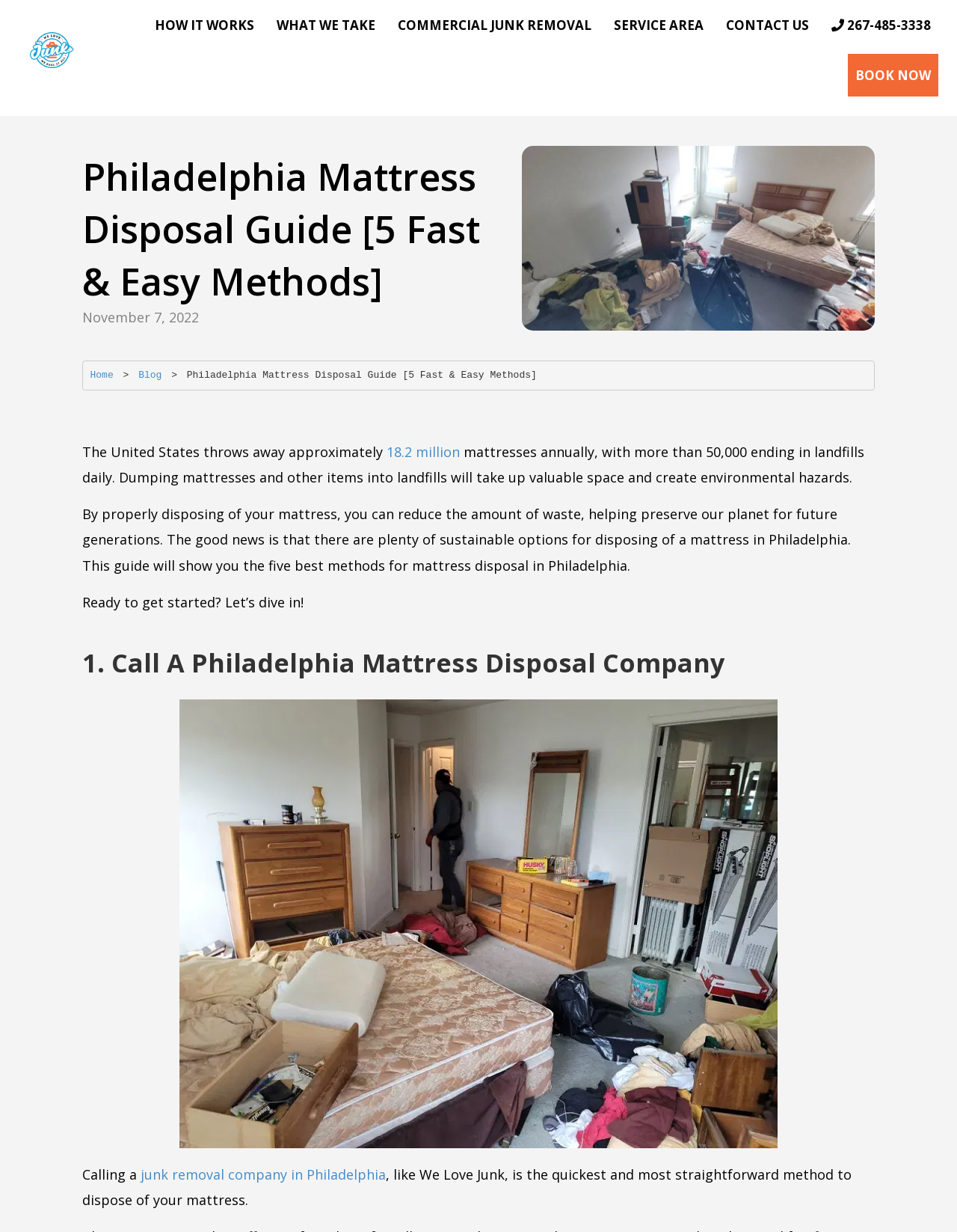Use a single word or phrase to answer the question: What is the main topic of this webpage?

Philadelphia Mattress Disposal